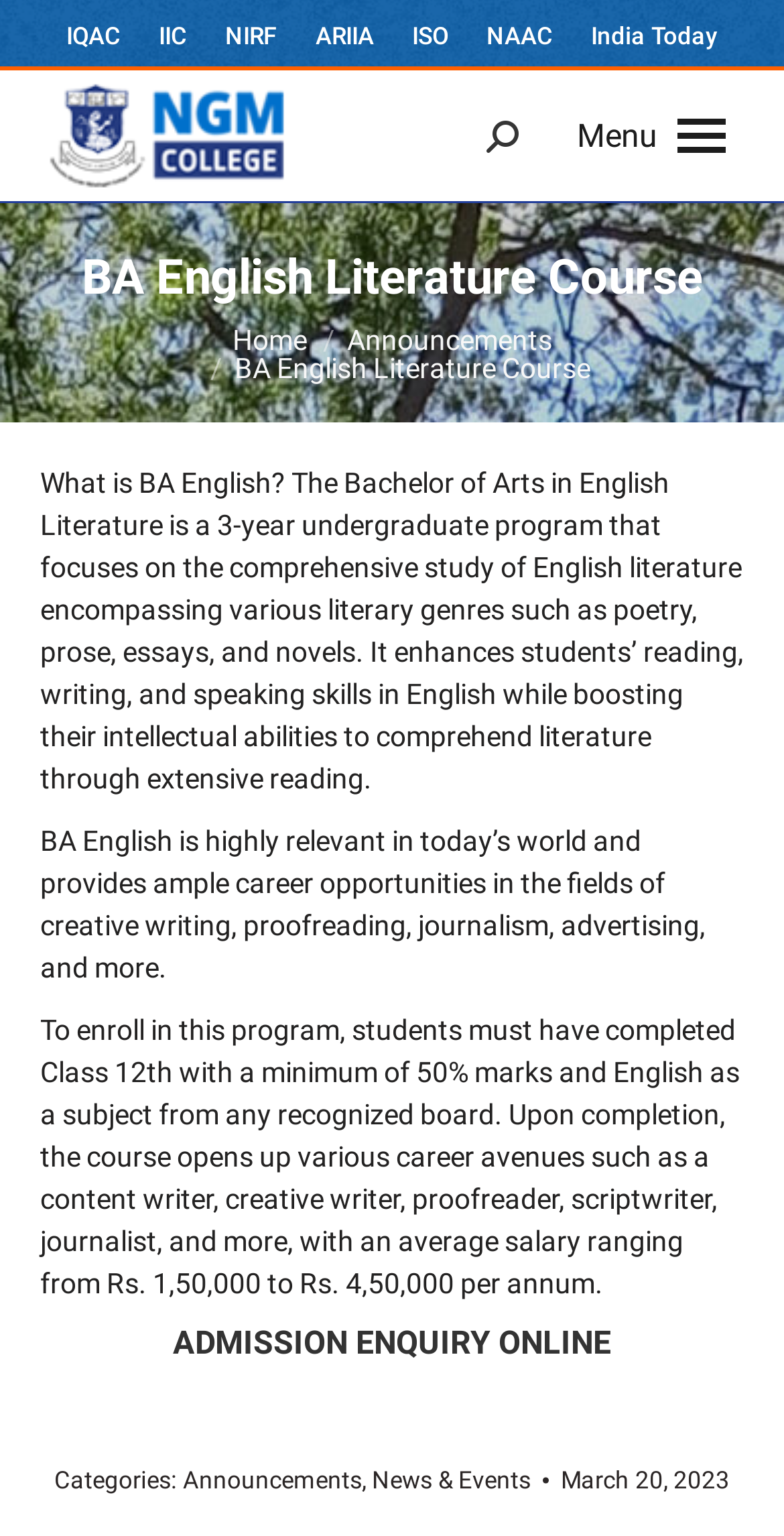Provide an in-depth caption for the elements present on the webpage.

The webpage is about the BA English Literature Course offered by NGM College in Pollachi. At the top, there are several links to various sections of the college's website, including IQAC, IIC, NIRF, ARIIA, ISO, NAAC, and India Today. To the right of these links, there is a mobile menu icon with the text "Menu" next to it. Below this, there is a search bar.

The college's logo, "NGM College - Pollachi", is displayed prominently on the page, accompanied by an image. The main heading, "BA English Literature Course", is centered below the logo.

The page then provides an overview of the BA English Literature Course, explaining that it is a 3-year undergraduate program that focuses on the comprehensive study of English literature. The course enhances students' reading, writing, and speaking skills in English and provides ample career opportunities in fields such as creative writing, proofreading, journalism, and advertising.

The page also outlines the eligibility criteria for enrolling in the program, which includes completing Class 12th with a minimum of 50% marks and English as a subject from any recognized board. It highlights the various career avenues available to students who complete the course, including content writer, creative writer, proofreader, scriptwriter, and journalist, with an average salary ranging from Rs. 1,50,000 to Rs. 4,50,000 per annum.

Below this, there is a section for admission enquiry online, with a link to submit an online enquiry. The page also displays categories, including announcements, news, and events, with links to each category. Finally, there is a "Go to Top" link at the bottom of the page, accompanied by an image.